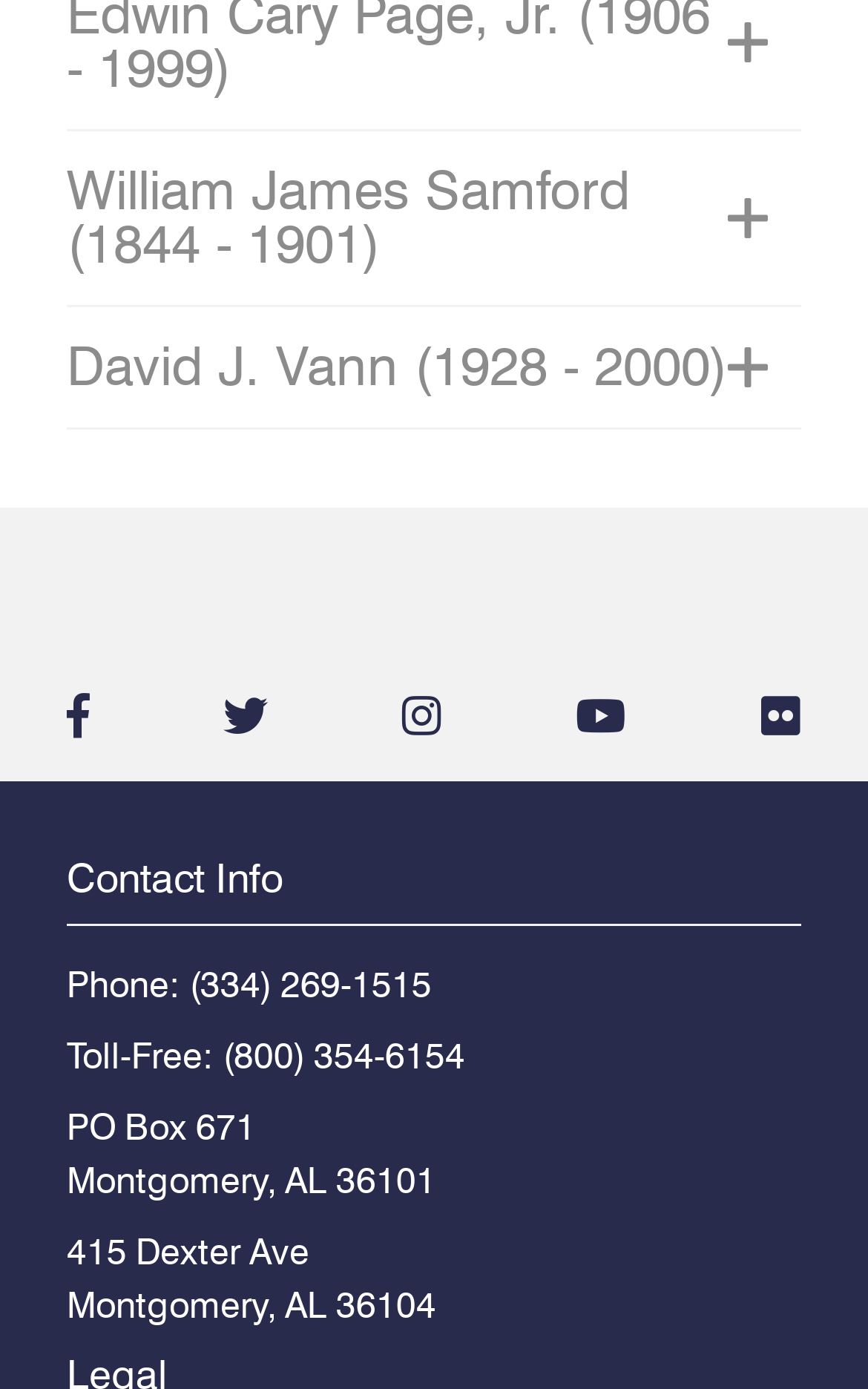Based on the description "flickr", find the bounding box of the specified UI element.

[0.877, 0.499, 0.923, 0.531]